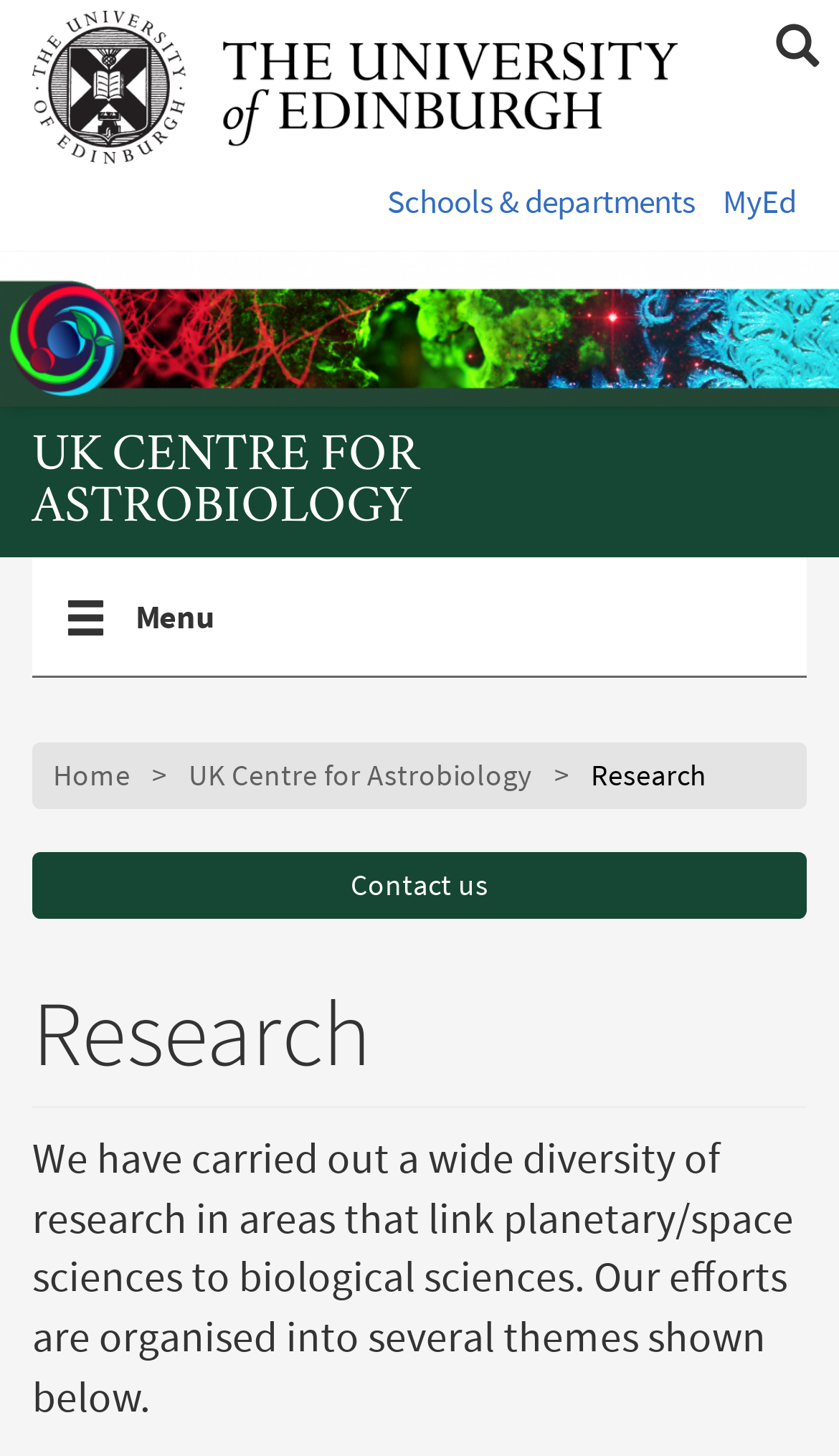Please determine the bounding box of the UI element that matches this description: UK Centre for Astrobiology. The coordinates should be given as (top-left x, top-left y, bottom-right x, bottom-right y), with all values between 0 and 1.

[0.224, 0.519, 0.635, 0.548]